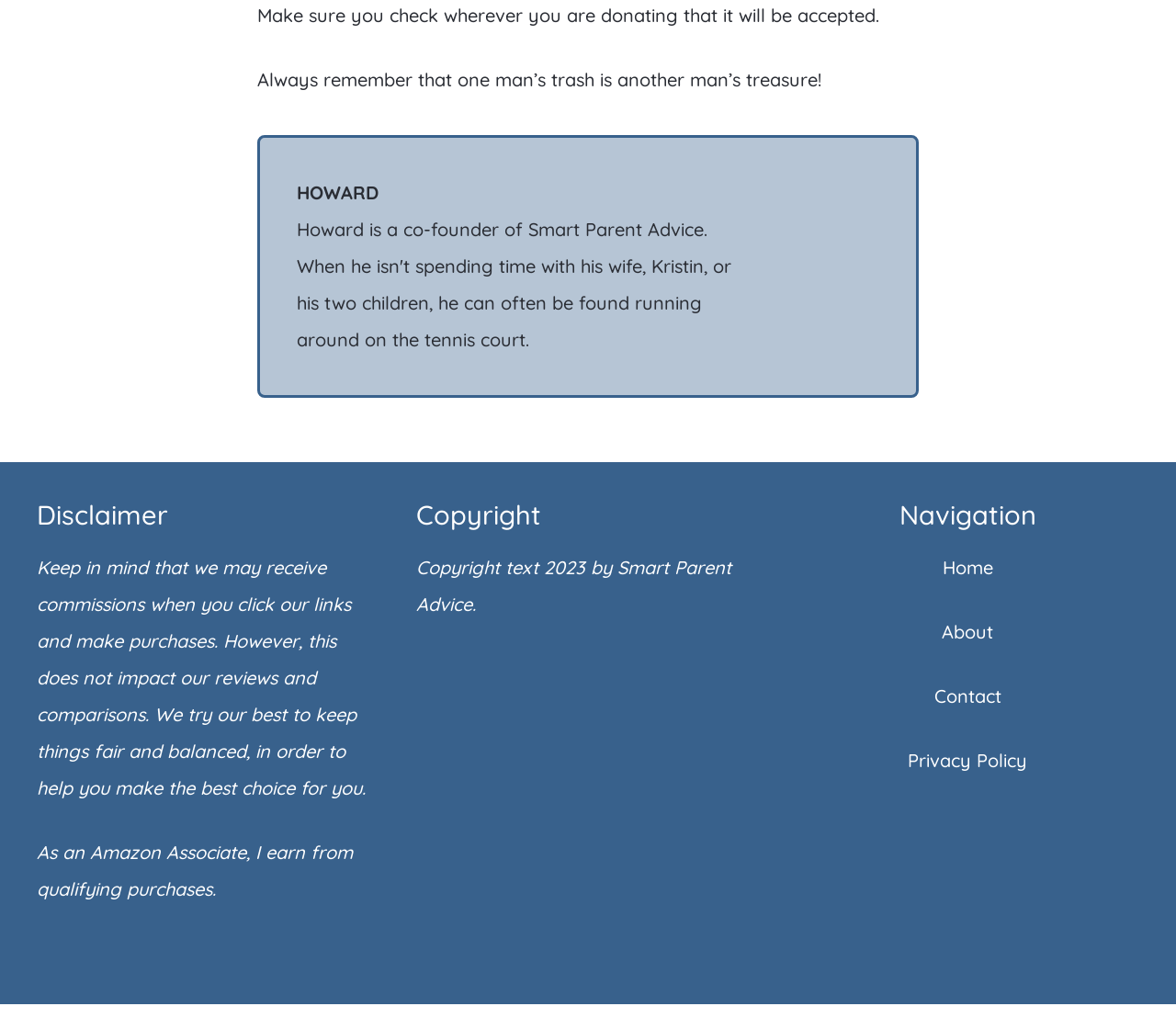Please examine the image and provide a detailed answer to the question: How many navigation links are there?

The navigation section on the webpage has four links: 'Home', 'About', 'Contact', and 'Privacy Policy'.